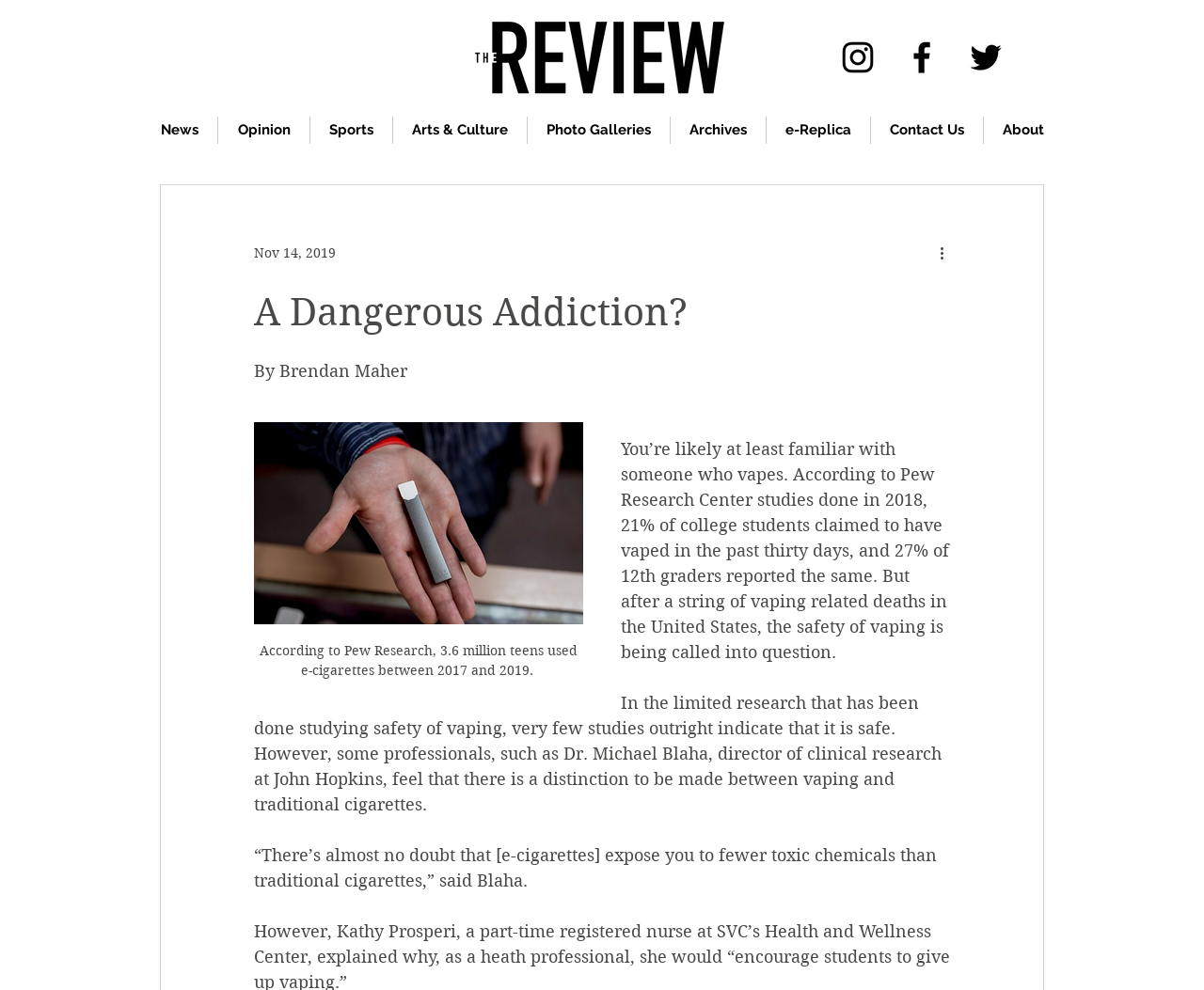From the webpage screenshot, identify the region described by e-Replica. Provide the bounding box coordinates as (top-left x, top-left y, bottom-right x, bottom-right y), with each value being a floating point number between 0 and 1.

[0.637, 0.118, 0.723, 0.145]